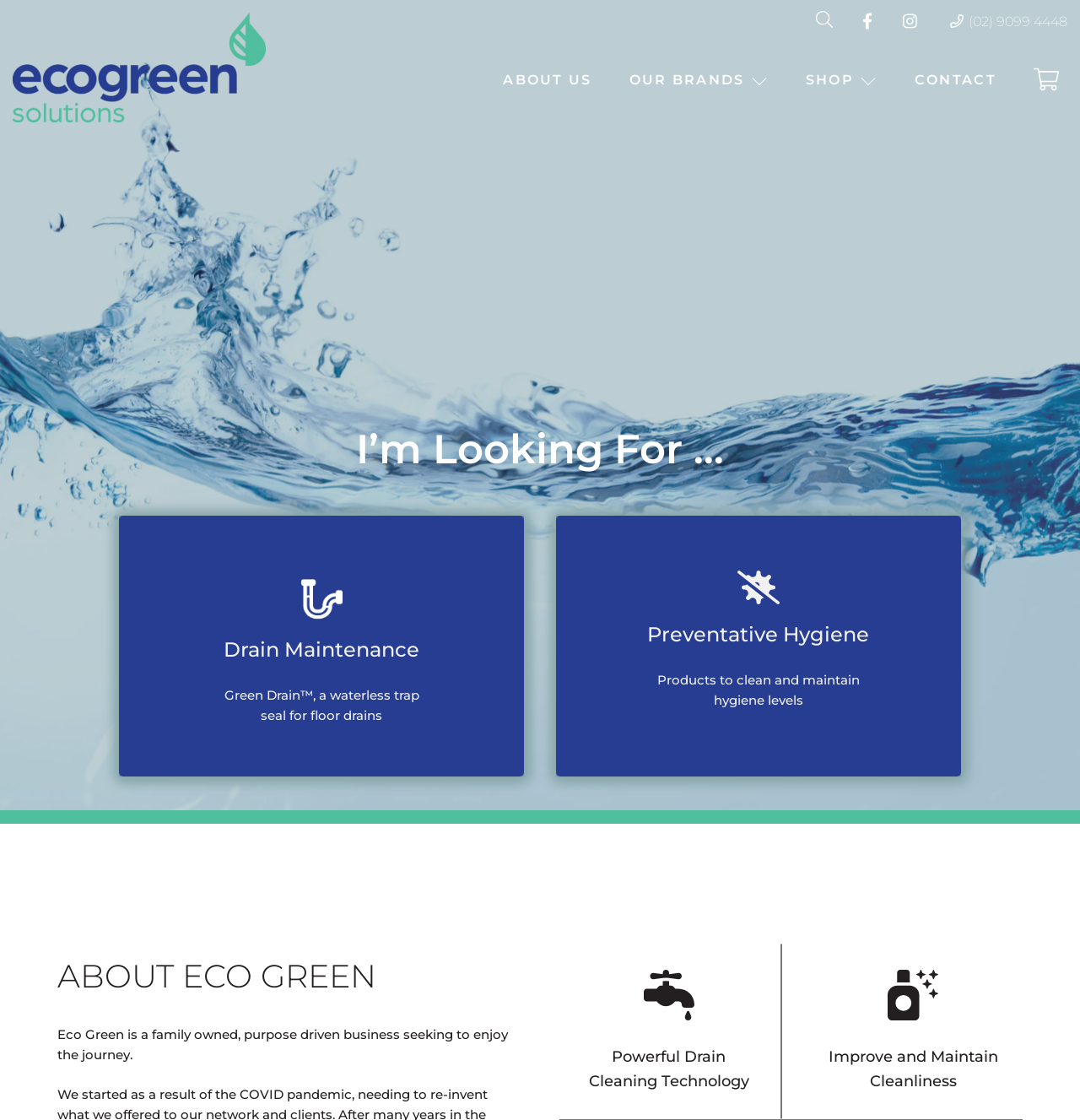Kindly determine the bounding box coordinates for the area that needs to be clicked to execute this instruction: "Visit the ABOUT US page".

[0.458, 0.053, 0.556, 0.089]